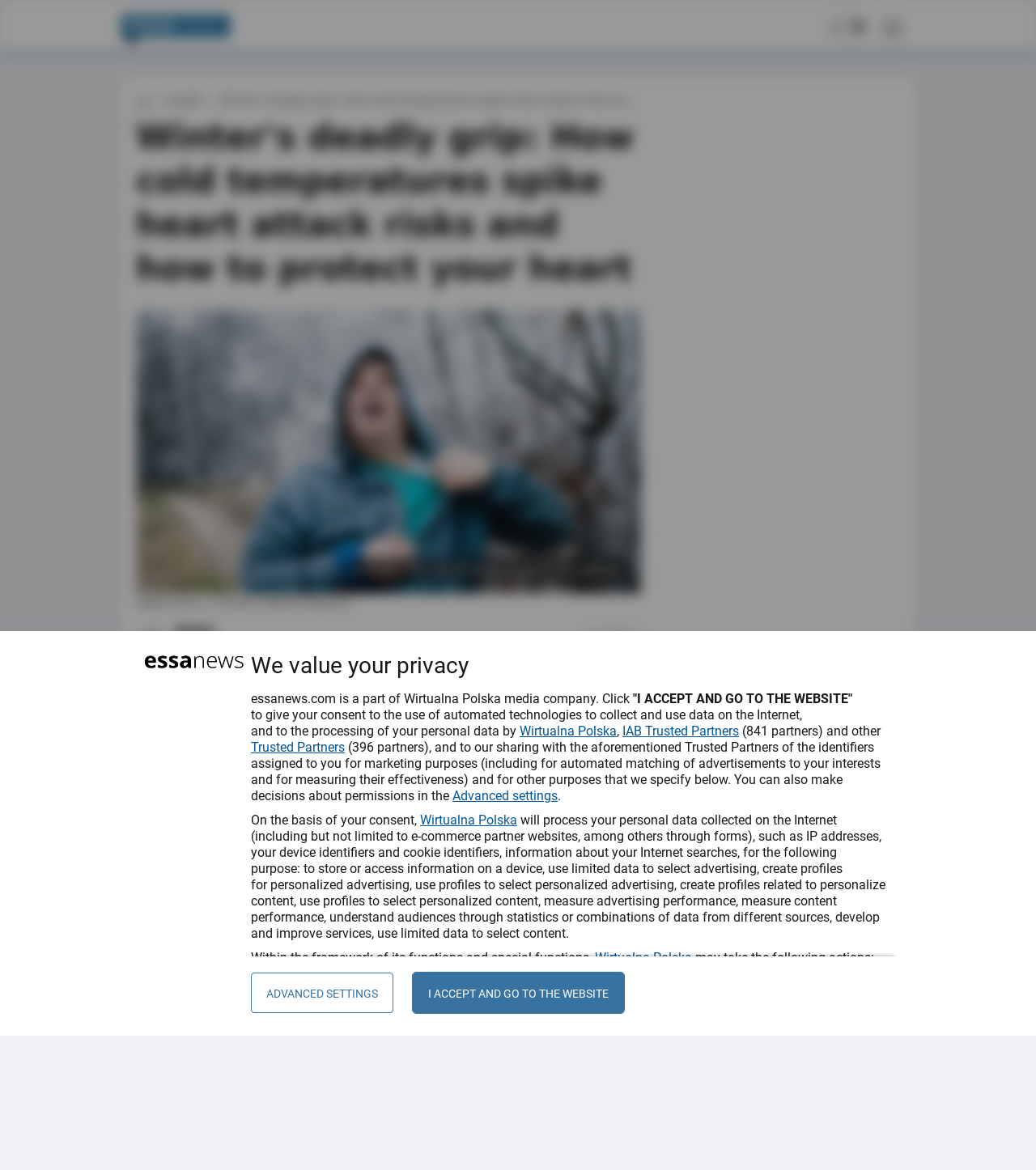Can you look at the image and give a comprehensive answer to the question:
What is the name of the media company associated with the website?

The webpage mentions 'essanews.com is a part of Wirtualna Polska media company', which indicates that Wirtualna Polska is the media company associated with the website.